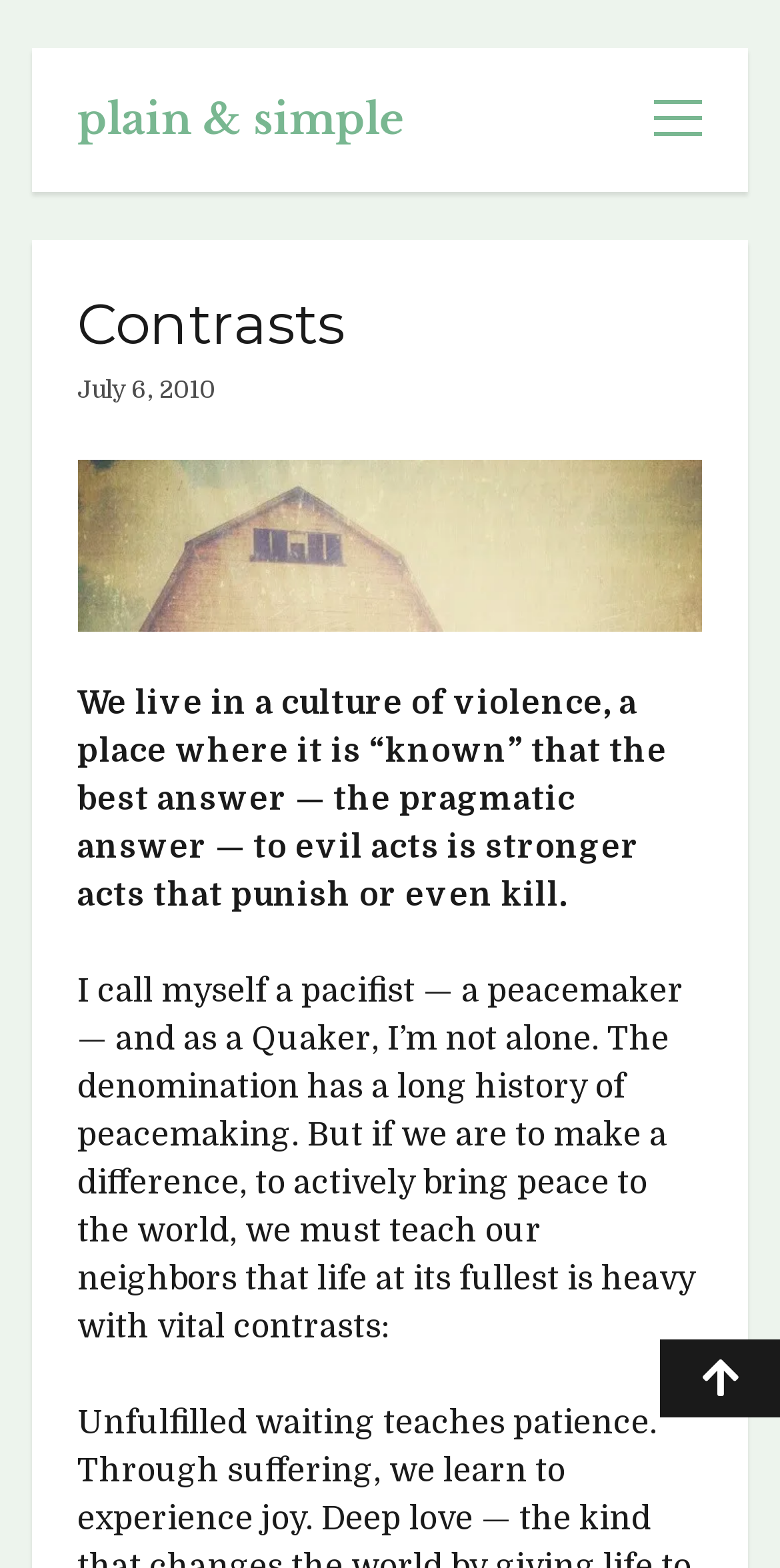Kindly respond to the following question with a single word or a brief phrase: 
How many social media links are present on the webpage?

9